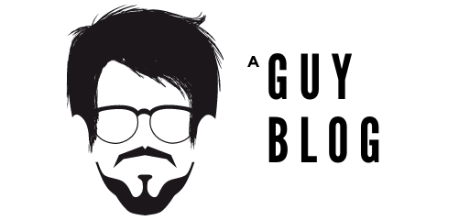Using the details in the image, give a detailed response to the question below:
What is the style of the font used for the text?

The caption describes the font used for the text 'A GUY BLOG' as bold and modern, which implies that the font is strong and contemporary in style.